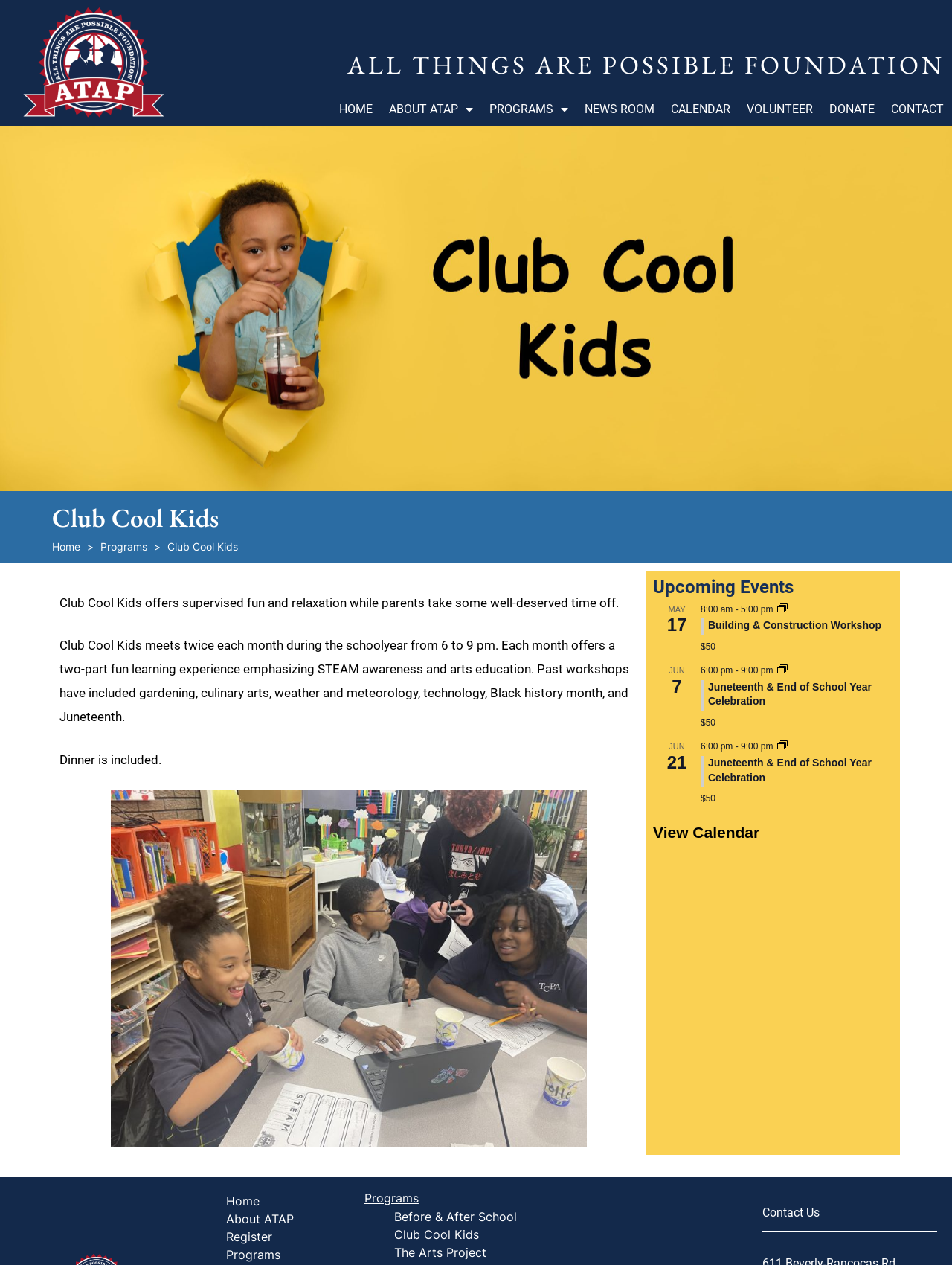Give the bounding box coordinates for this UI element: "Before & After School". The coordinates should be four float numbers between 0 and 1, arranged as [left, top, right, bottom].

[0.414, 0.956, 0.543, 0.968]